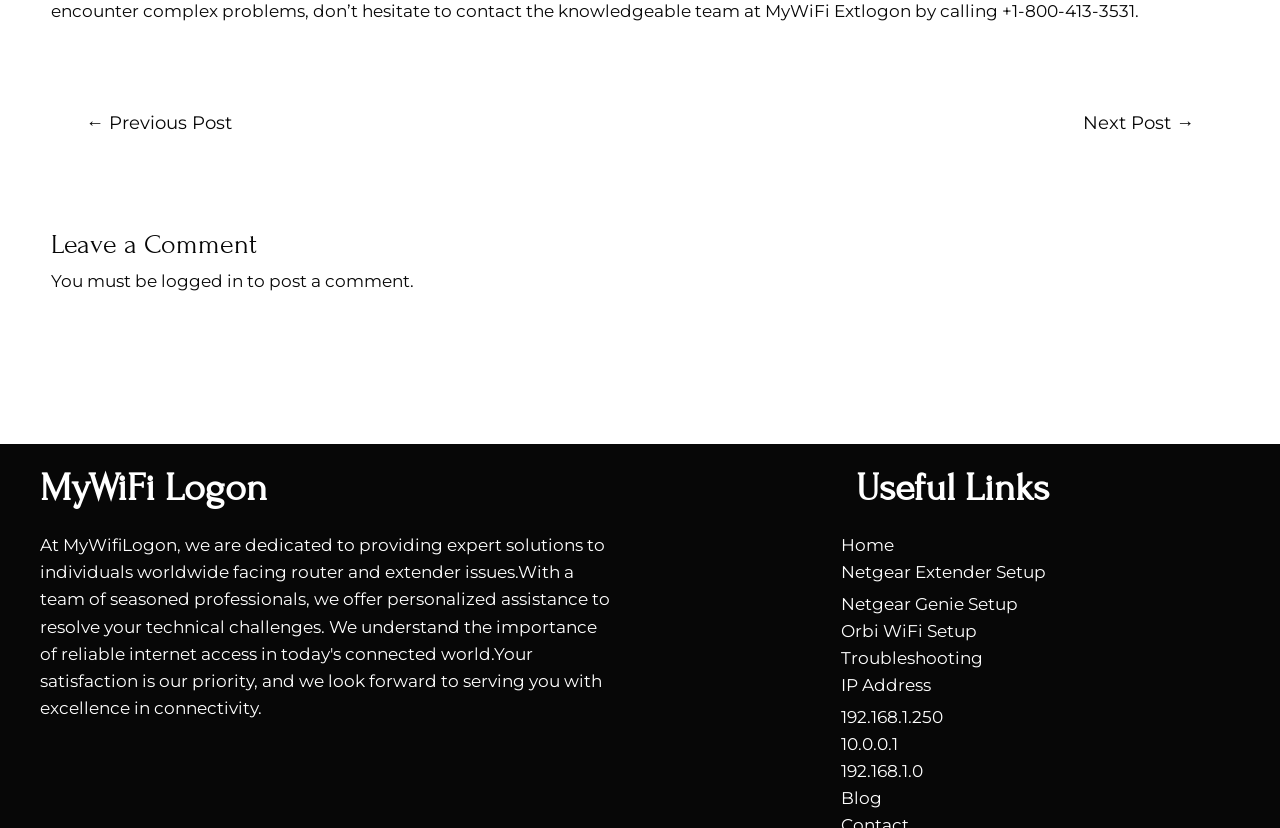Please provide a detailed answer to the question below based on the screenshot: 
What is required to post a comment?

The text 'You must be logged in to post a comment' suggests that users need to log in to their account to post a comment on the website.